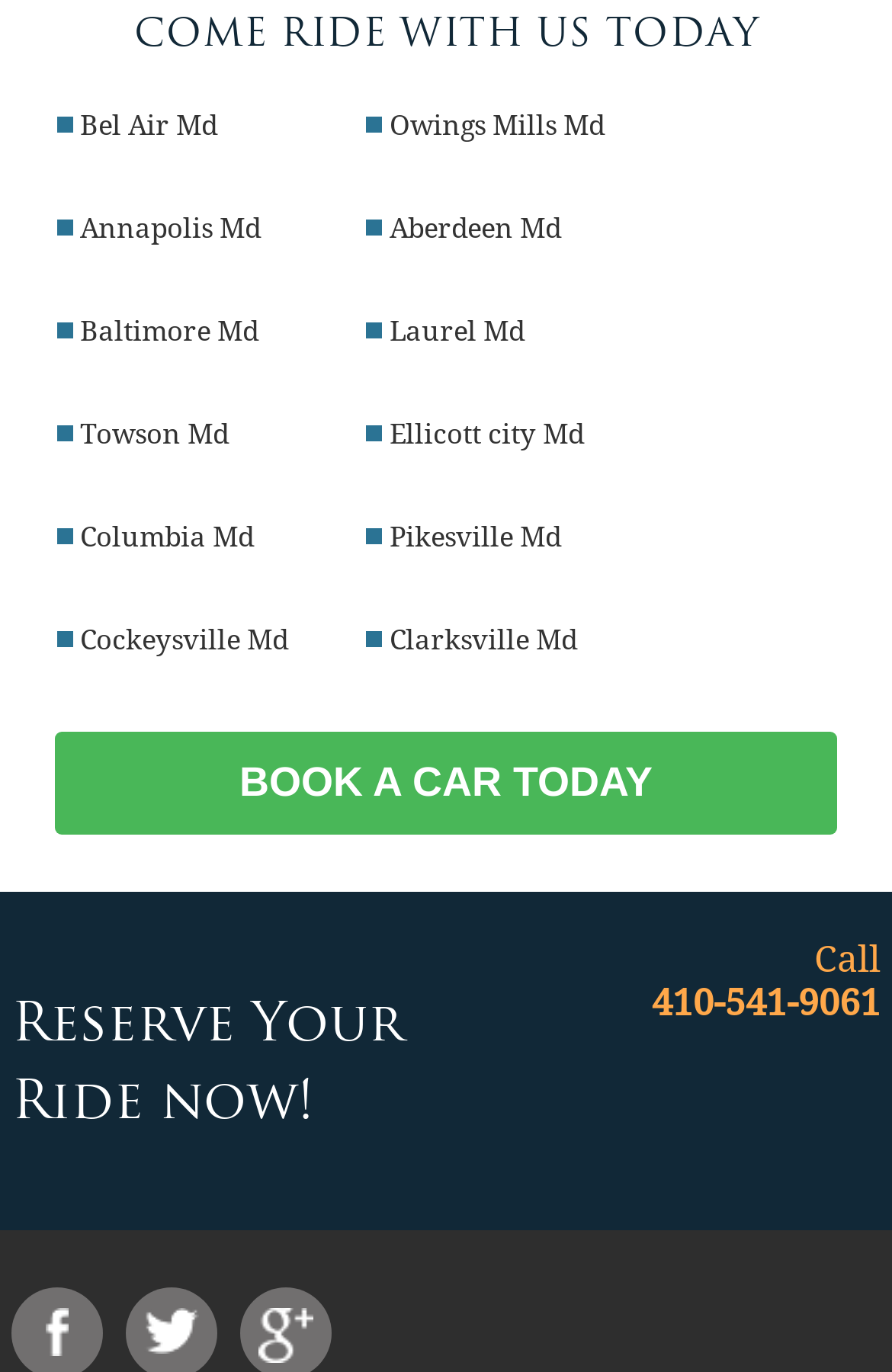How many social media links are there?
Use the screenshot to answer the question with a single word or phrase.

3